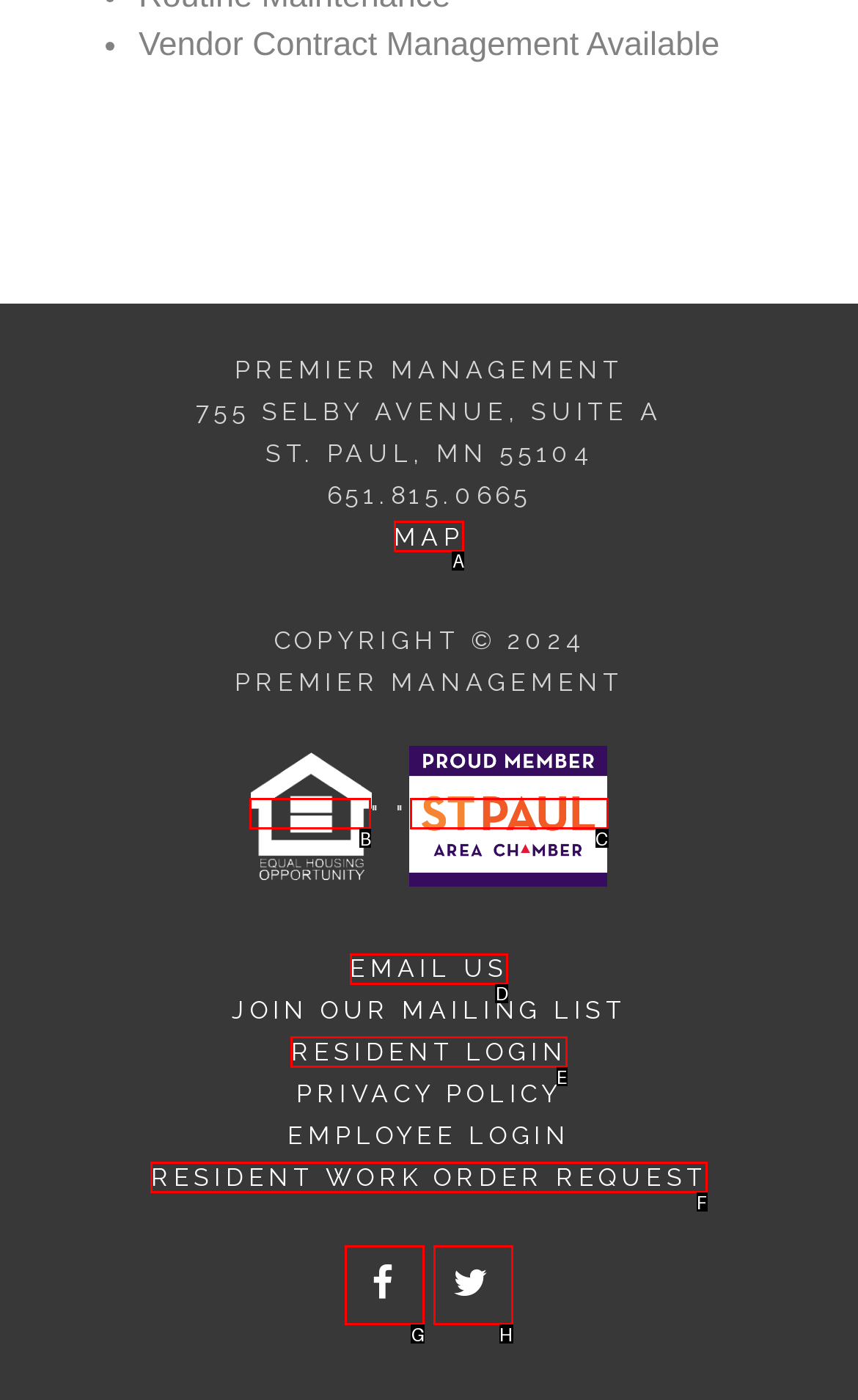Identify the letter of the correct UI element to fulfill the task: Email us from the given options in the screenshot.

D